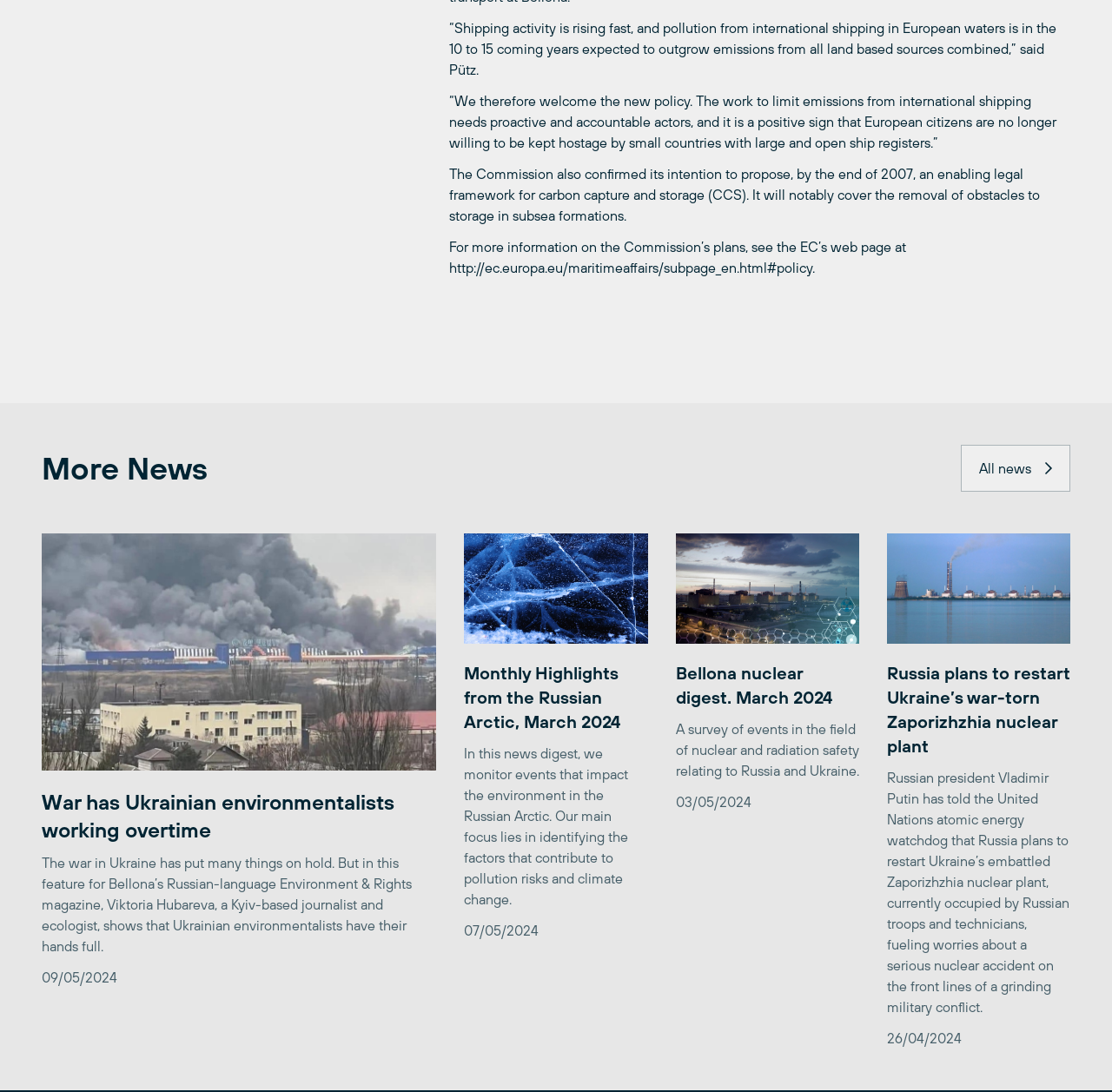How many images are on this webpage?
Answer with a single word or phrase, using the screenshot for reference.

2